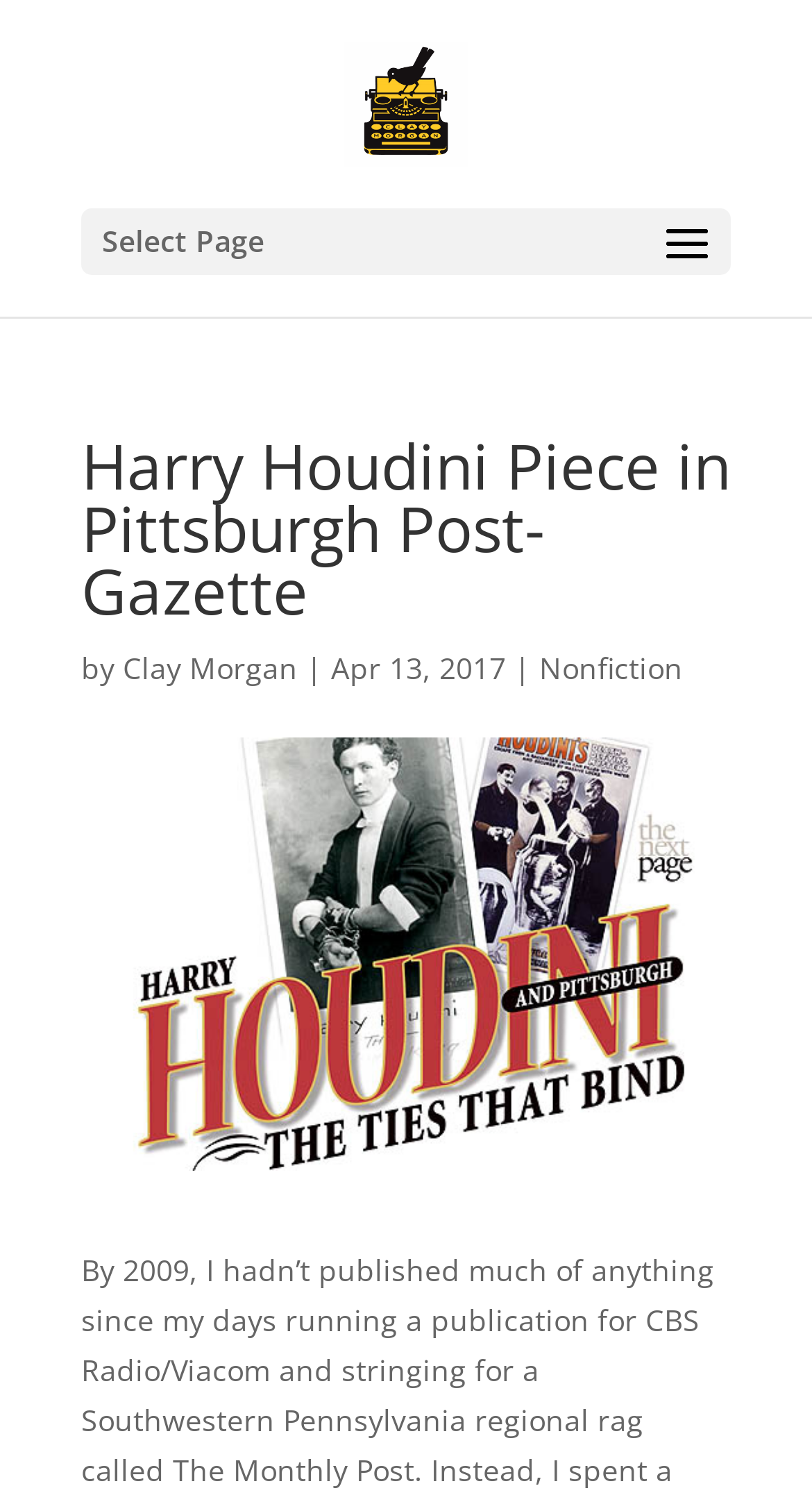What category does the Harry Houdini piece belong to?
Answer the question in as much detail as possible.

The category of the piece can be found at the bottom of the main heading, which is 'Nonfiction'. This information is located next to the date of the piece.